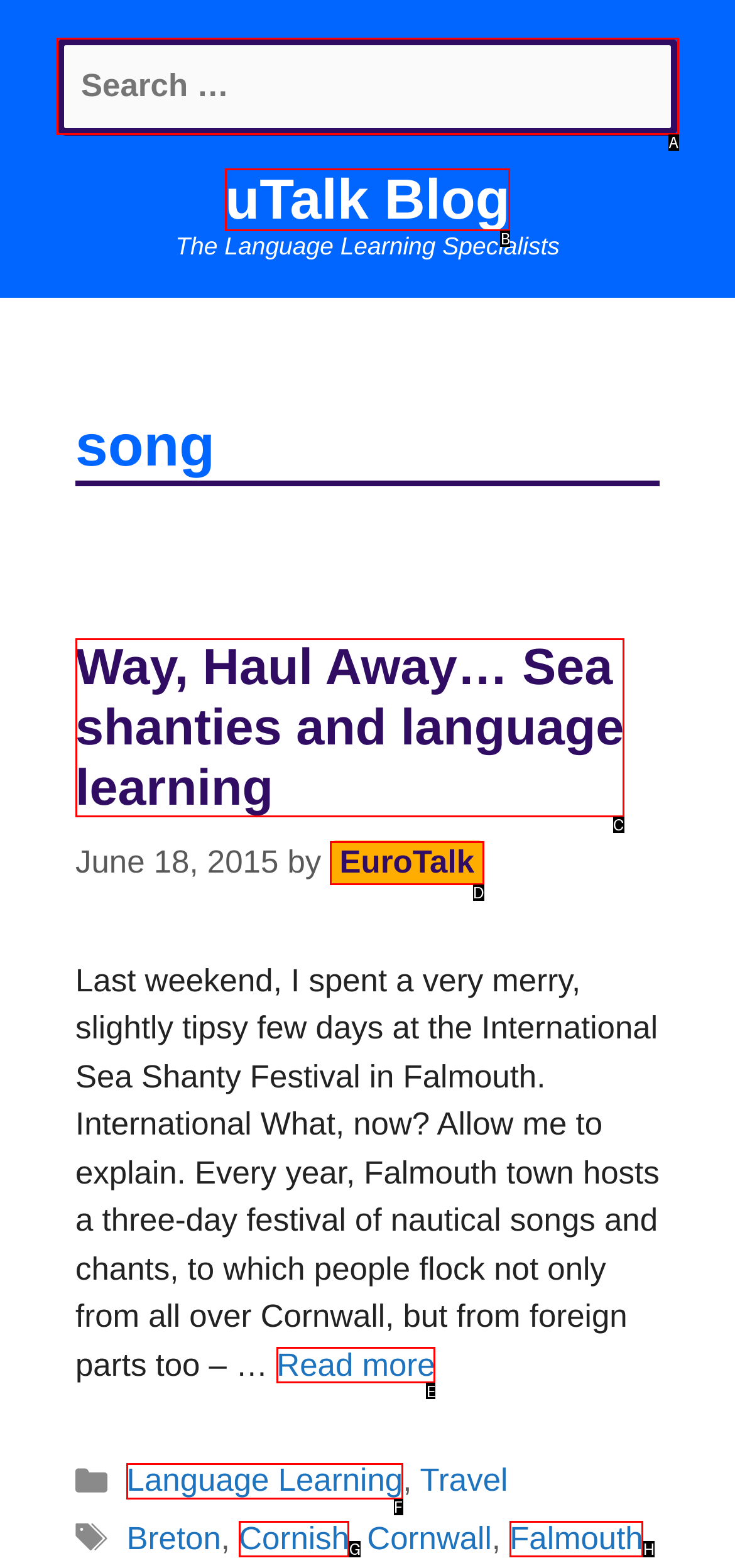Identify the option that best fits this description: Cornish
Answer with the appropriate letter directly.

G